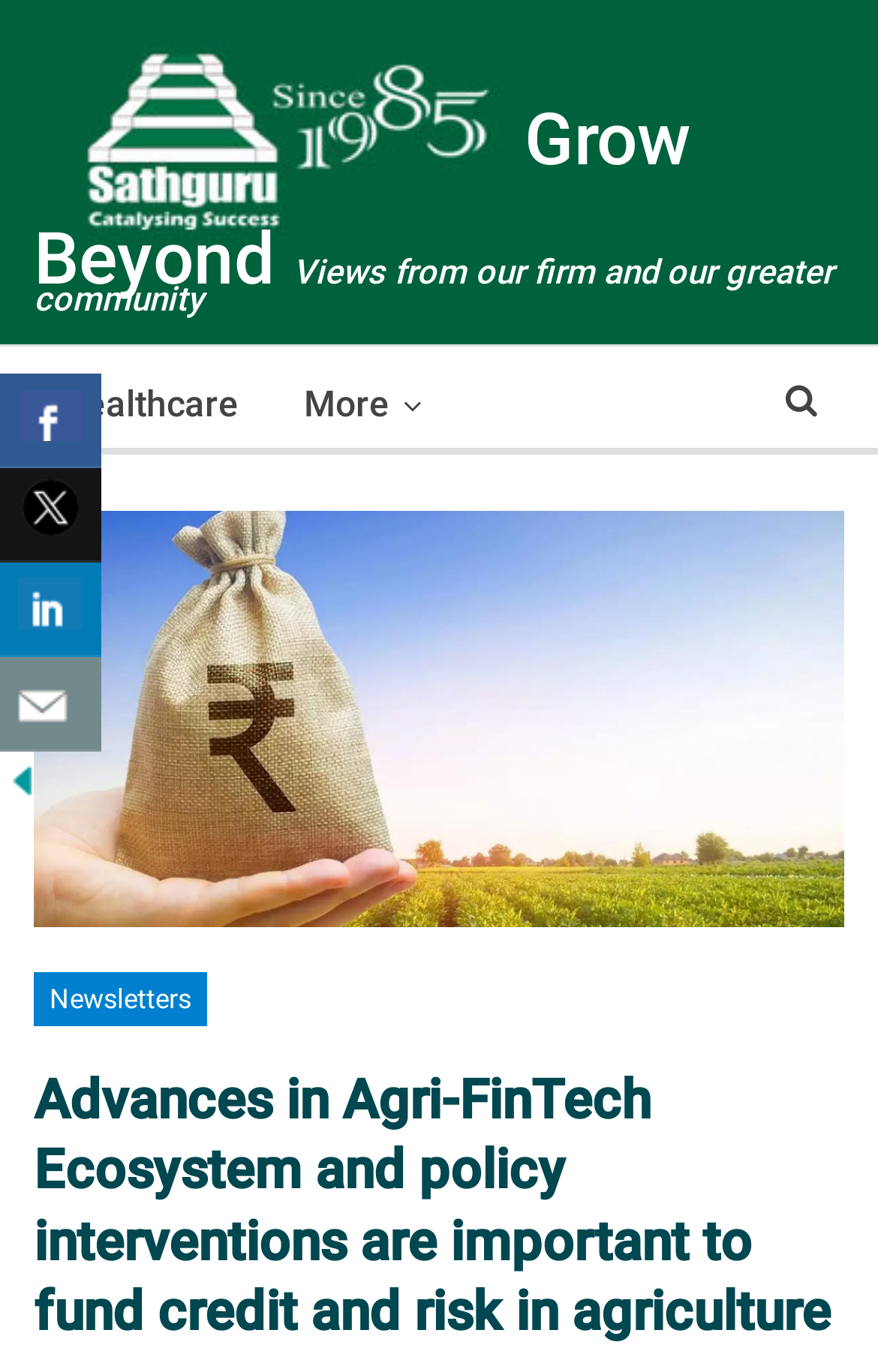How many social media platforms can you share this article on?
Use the screenshot to answer the question with a single word or phrase.

3